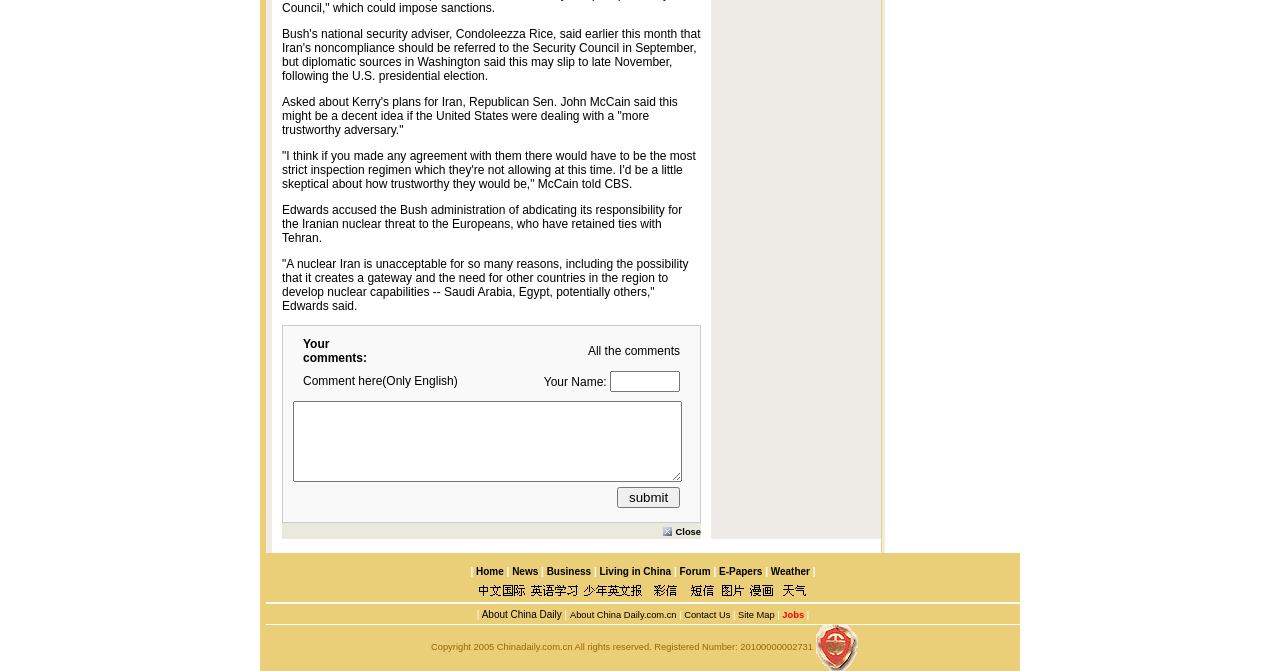Please find the bounding box for the UI component described as follows: "Business".

[0.427, 0.844, 0.462, 0.86]